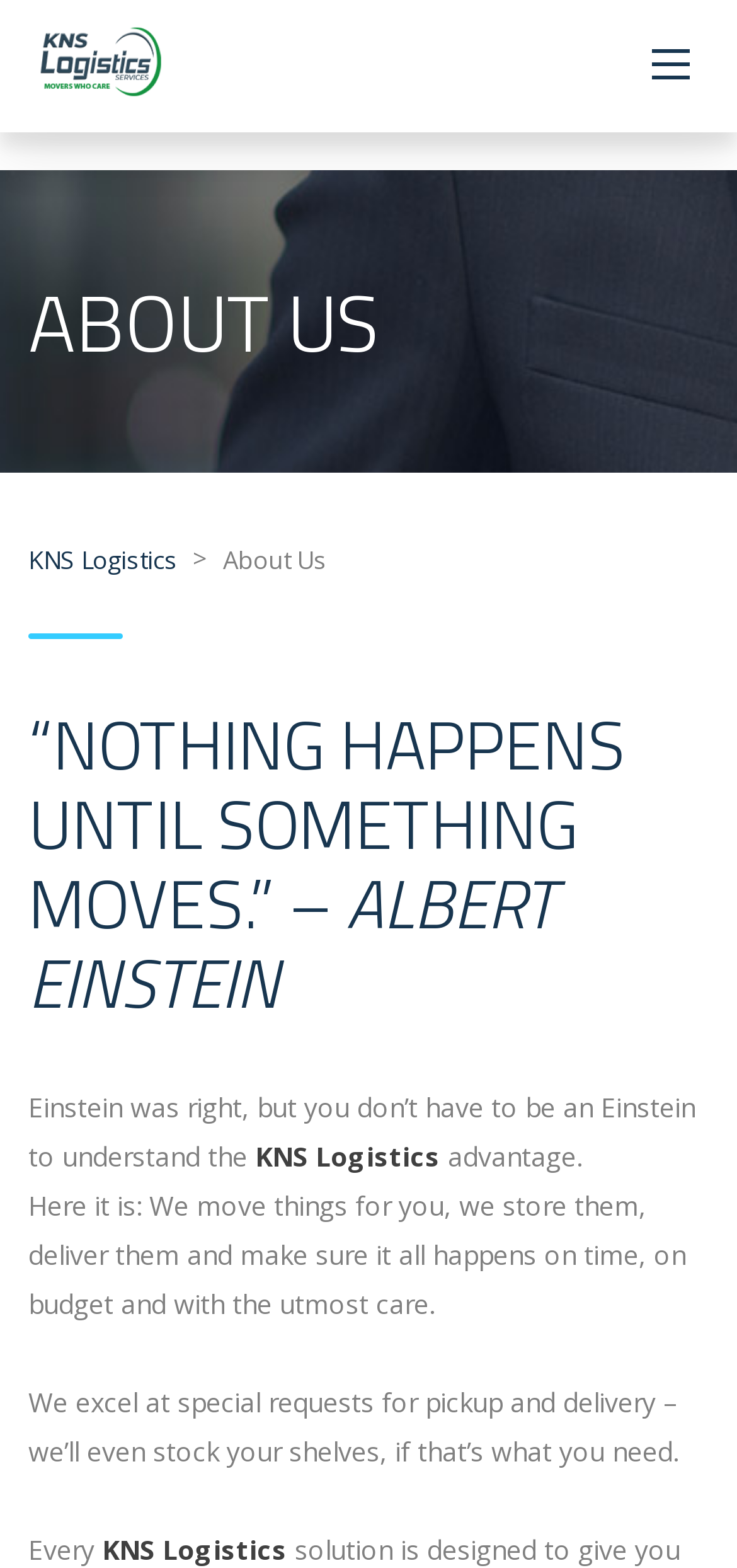What is the main service provided by the company?
Please answer the question with a detailed and comprehensive explanation.

The main service provided by the company can be inferred from the text 'We move things for you, we store them, deliver them and make sure it all happens on time, on budget and with the utmost care.' which suggests that the company is involved in logistics and transportation.